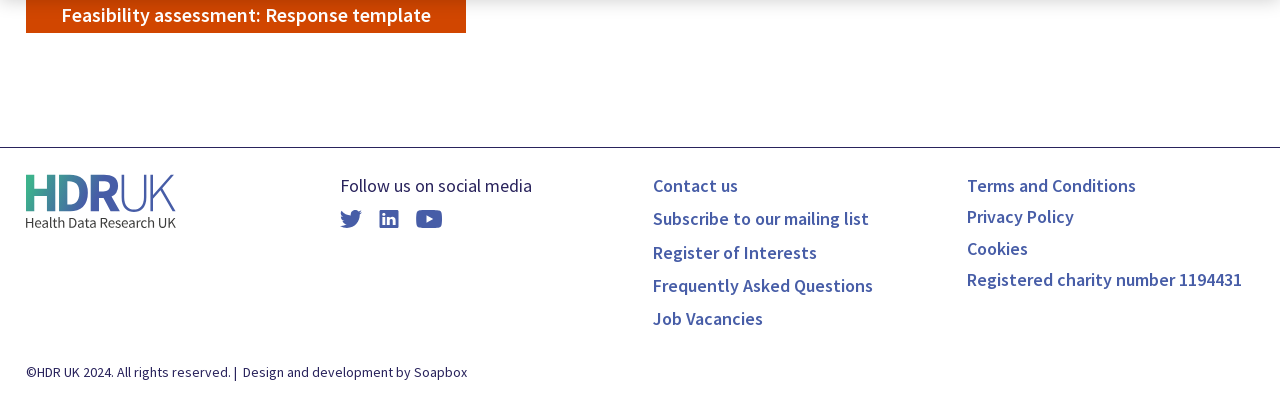Please respond to the question with a concise word or phrase:
How many social media platforms are listed?

3